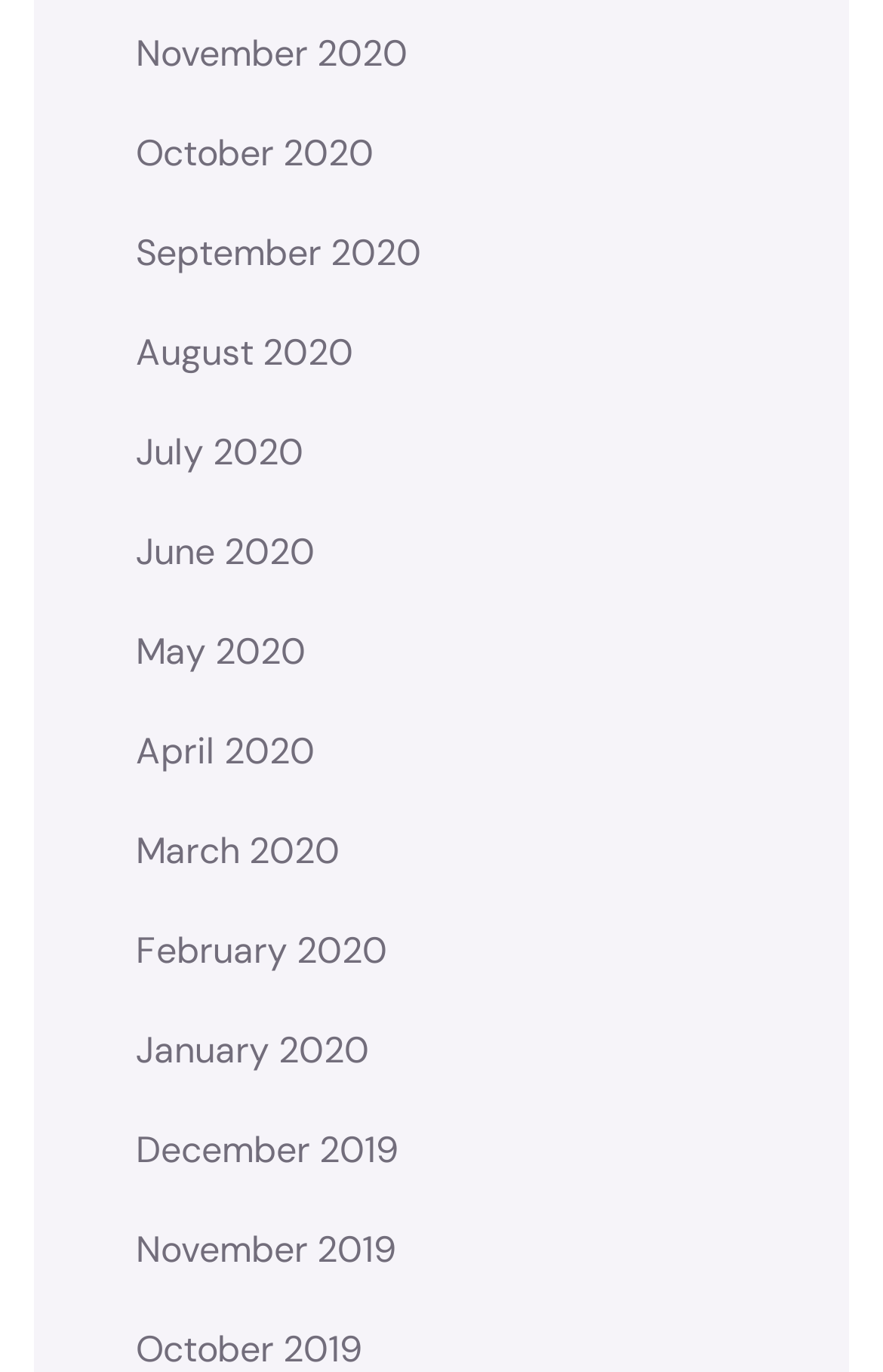Can you give a detailed response to the following question using the information from the image? What is the width of the links?

I examined the bounding box coordinates of each link and found that the x2 coordinate values are consistently around 0.3 more than the x1 coordinate values. This indicates that the width of each link is approximately 0.3, which is a relatively narrow width.